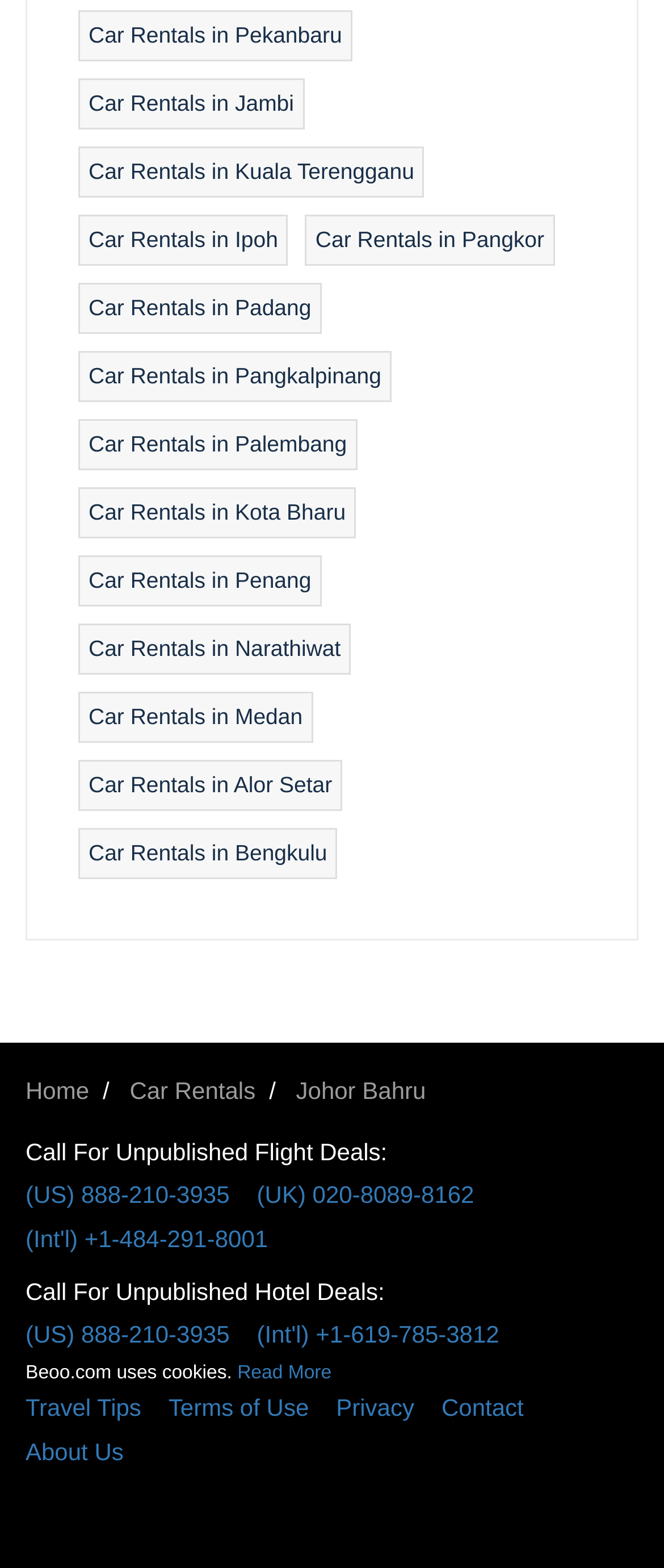From the webpage screenshot, predict the bounding box coordinates (top-left x, top-left y, bottom-right x, bottom-right y) for the UI element described here: Car Rentals in Pekanbaru

[0.133, 0.014, 0.515, 0.03]